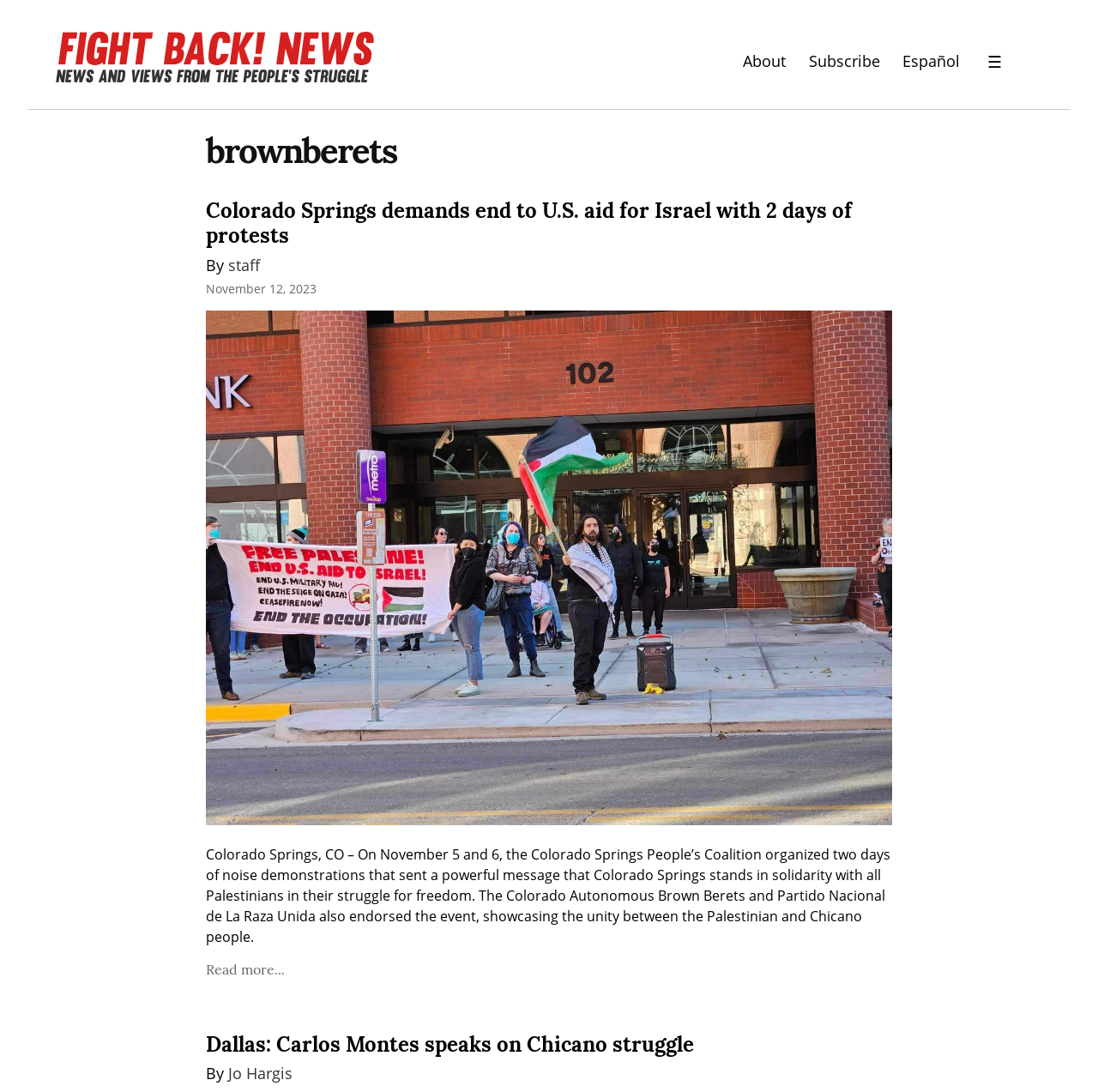Present a detailed account of what is displayed on the webpage.

The webpage is a news article page from Fight Back! News, with a focus on posts from brownberets. At the top, there is a heading "Fight Back! News" with a corresponding image and link. To the right of this heading, there are four links: "About", "Subscribe", "Español", and a "Menu" button with a hamburger icon.

Below the top section, there is a heading "brownberets" that spans most of the width of the page. Underneath this heading, there is an article section that takes up most of the page's content. The article section contains multiple news articles, each with its own heading, text, and image.

The first news article is about a protest in Colorado Springs demanding an end to U.S. aid for Israel, with a heading, a link to the article, and a time stamp indicating it was published on November 12, 2023. Below the heading, there is an image of protestors holding signs and wearing keffiyehs, with a prominent large banner. The article text describes the event, mentioning the Colorado Springs People’s Coalition, the Colorado Autonomous Brown Berets, and Partido Nacional de La Raza Unida.

The second news article is about Carlos Montes speaking on Chicano struggle in Dallas, with a heading, a link to the article, and a byline indicating it was written by Jo Hargis.